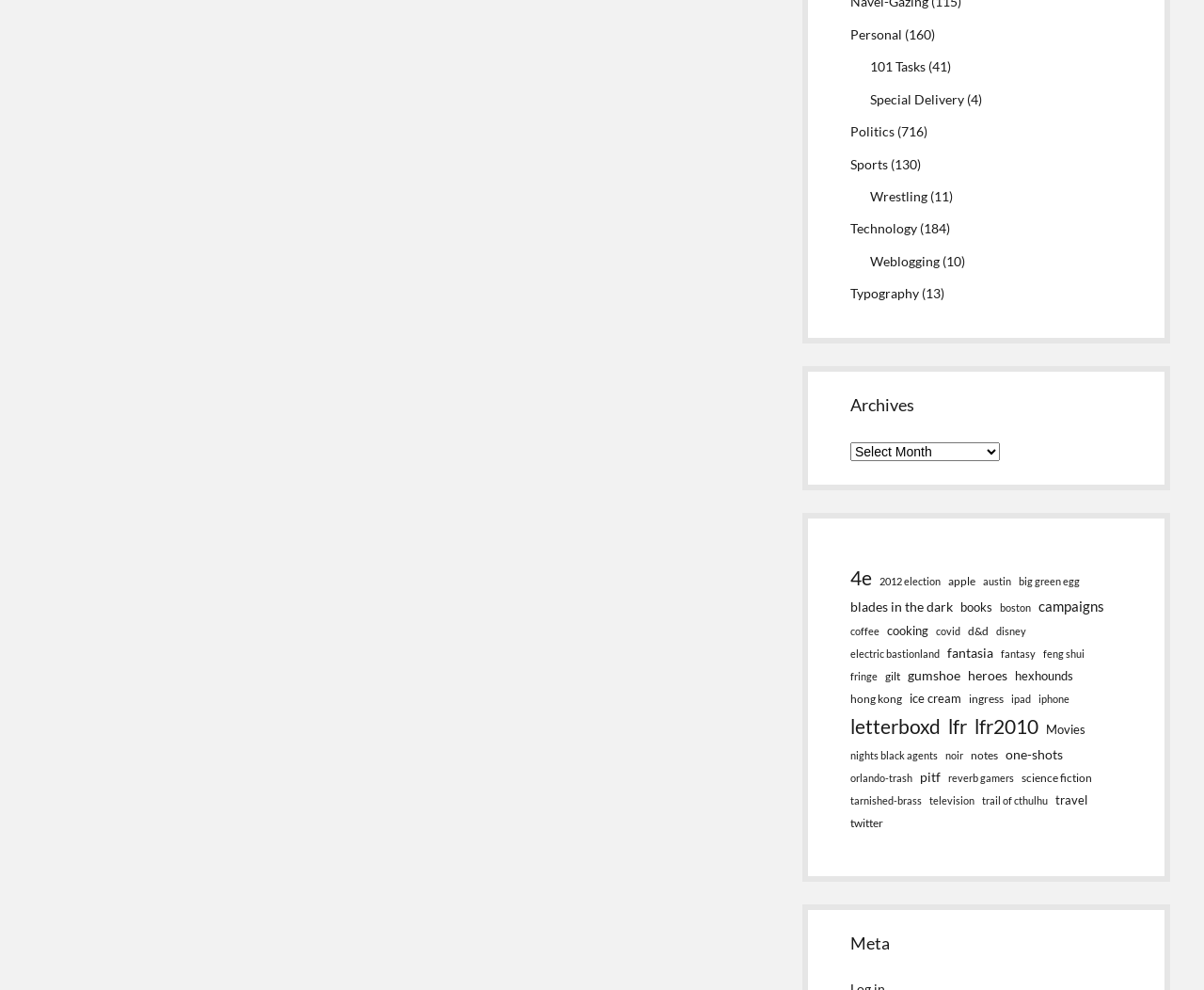Can you find the bounding box coordinates of the area I should click to execute the following instruction: "Visit Bosch Car Service on instagram"?

None